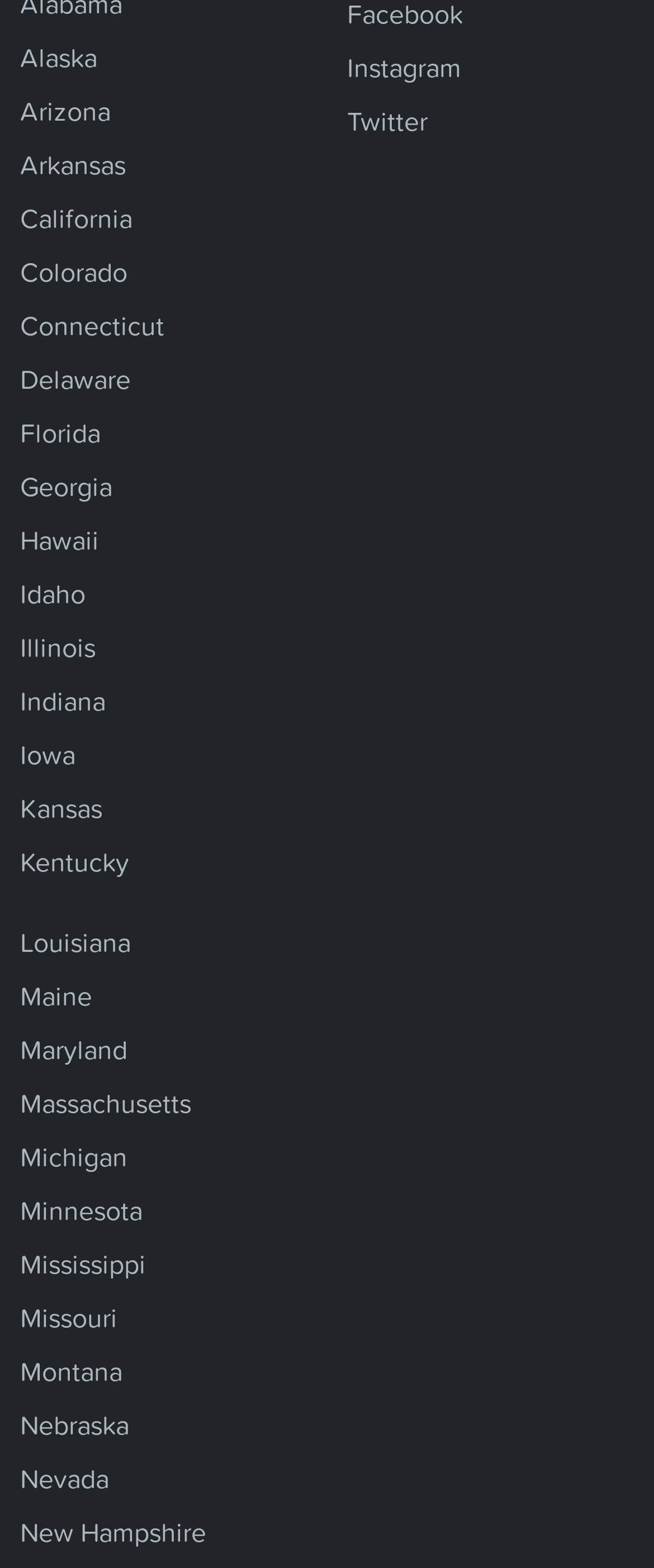Highlight the bounding box coordinates of the region I should click on to meet the following instruction: "go to Massachusetts".

[0.031, 0.69, 0.292, 0.716]